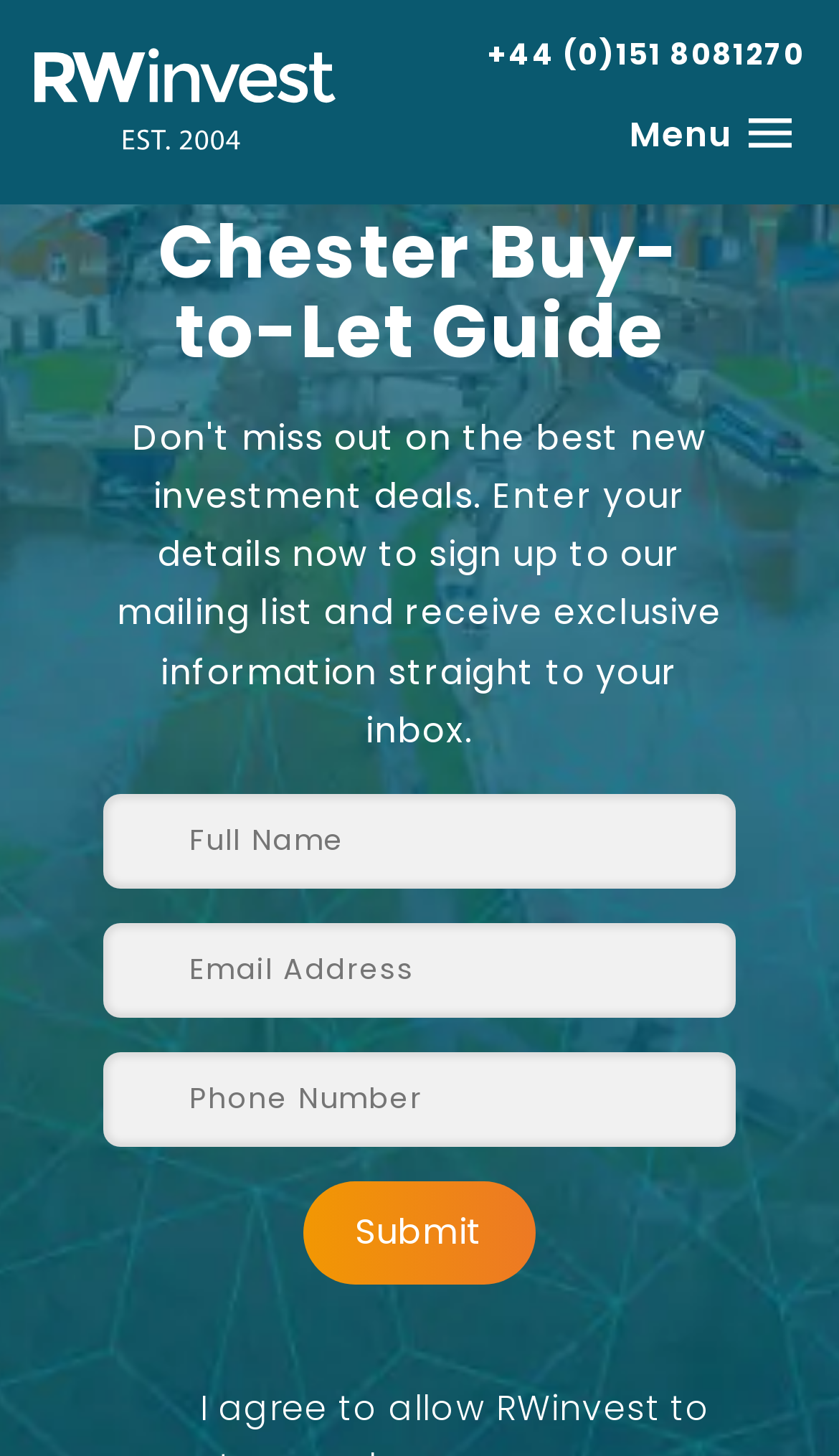What is the logo of RWinvest? Examine the screenshot and reply using just one word or a brief phrase.

RWinvest Logo